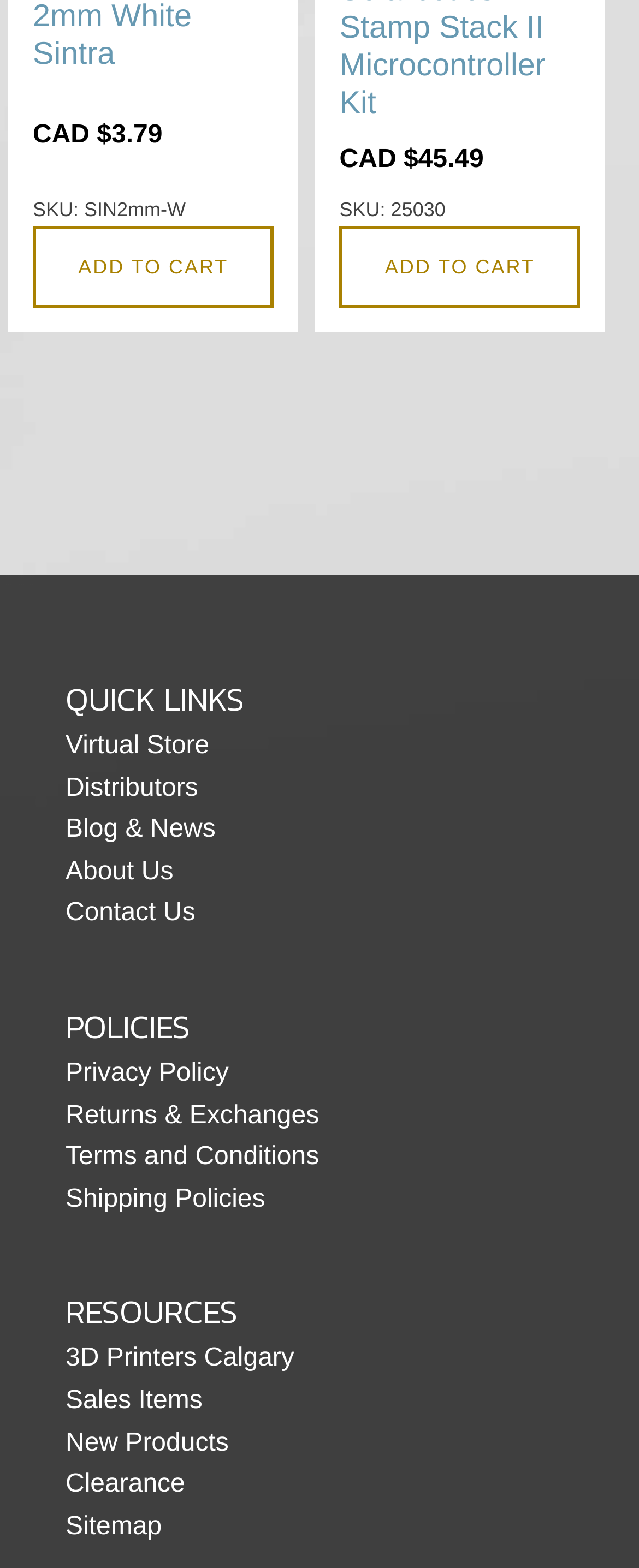Please mark the bounding box coordinates of the area that should be clicked to carry out the instruction: "Read Privacy Policy".

[0.103, 0.671, 0.358, 0.698]